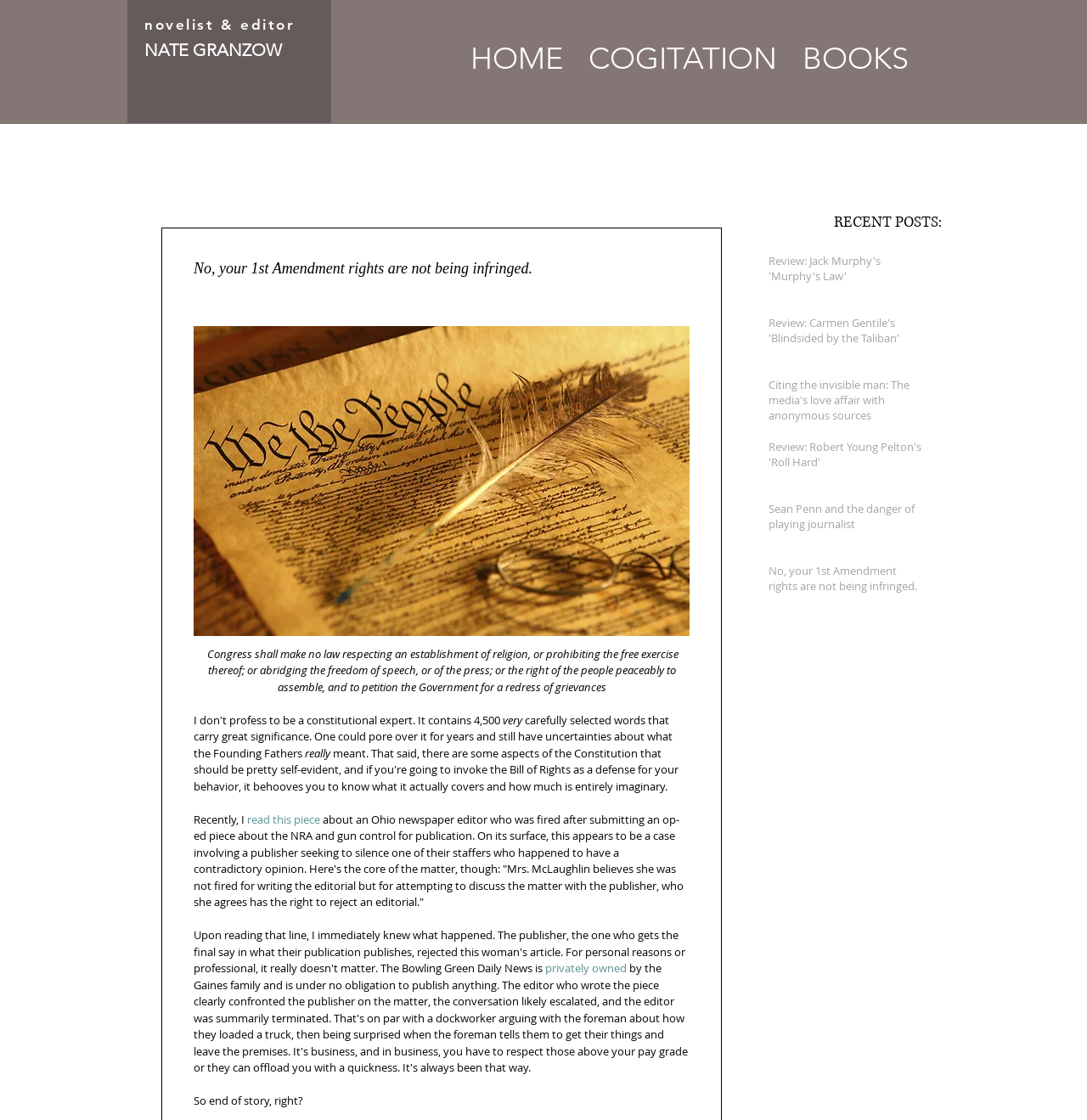Provide the bounding box coordinates of the HTML element this sentence describes: "read this piece".

[0.227, 0.724, 0.295, 0.738]